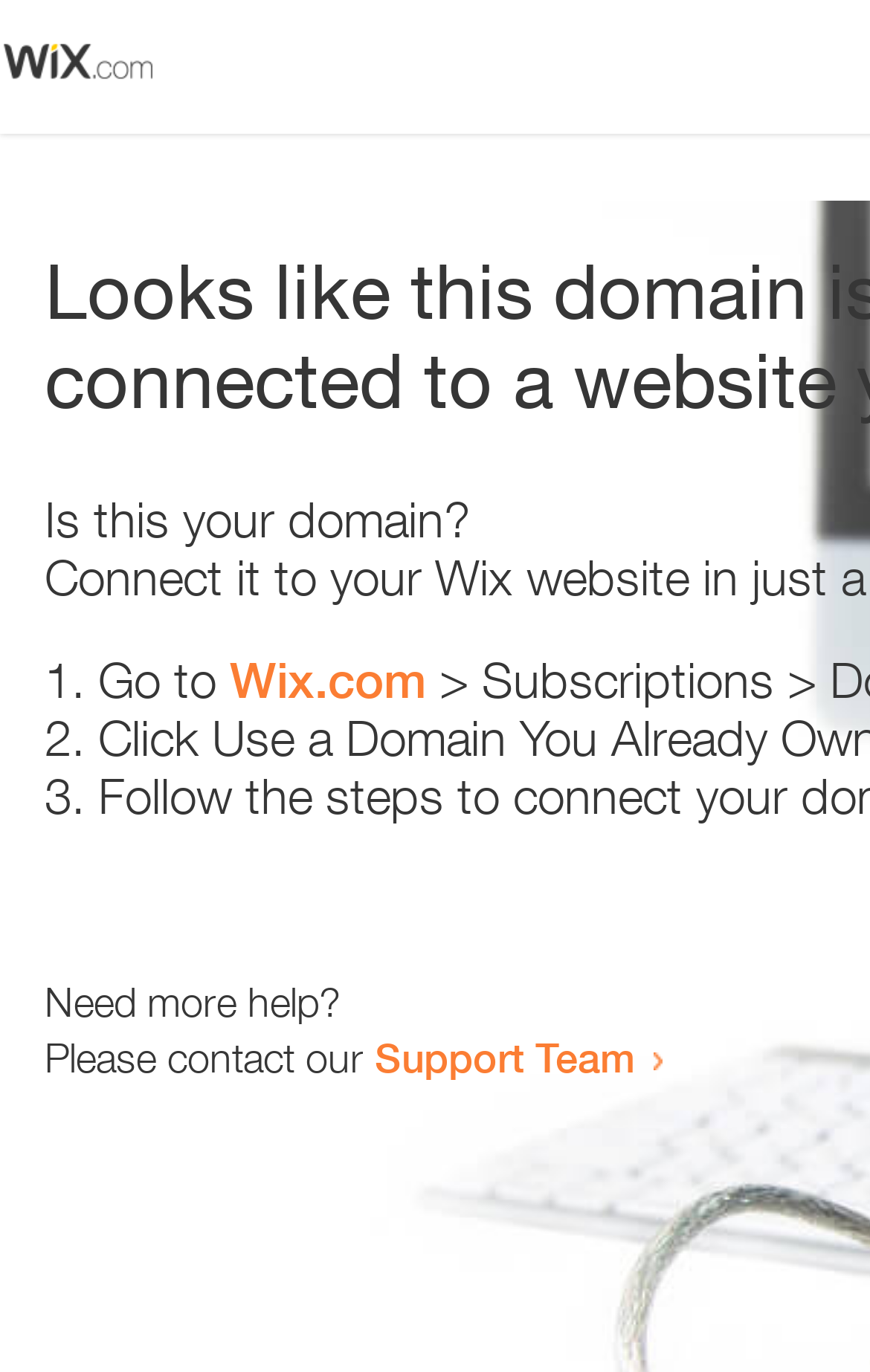Using the description: "Support Team", identify the bounding box of the corresponding UI element in the screenshot.

[0.431, 0.752, 0.731, 0.788]